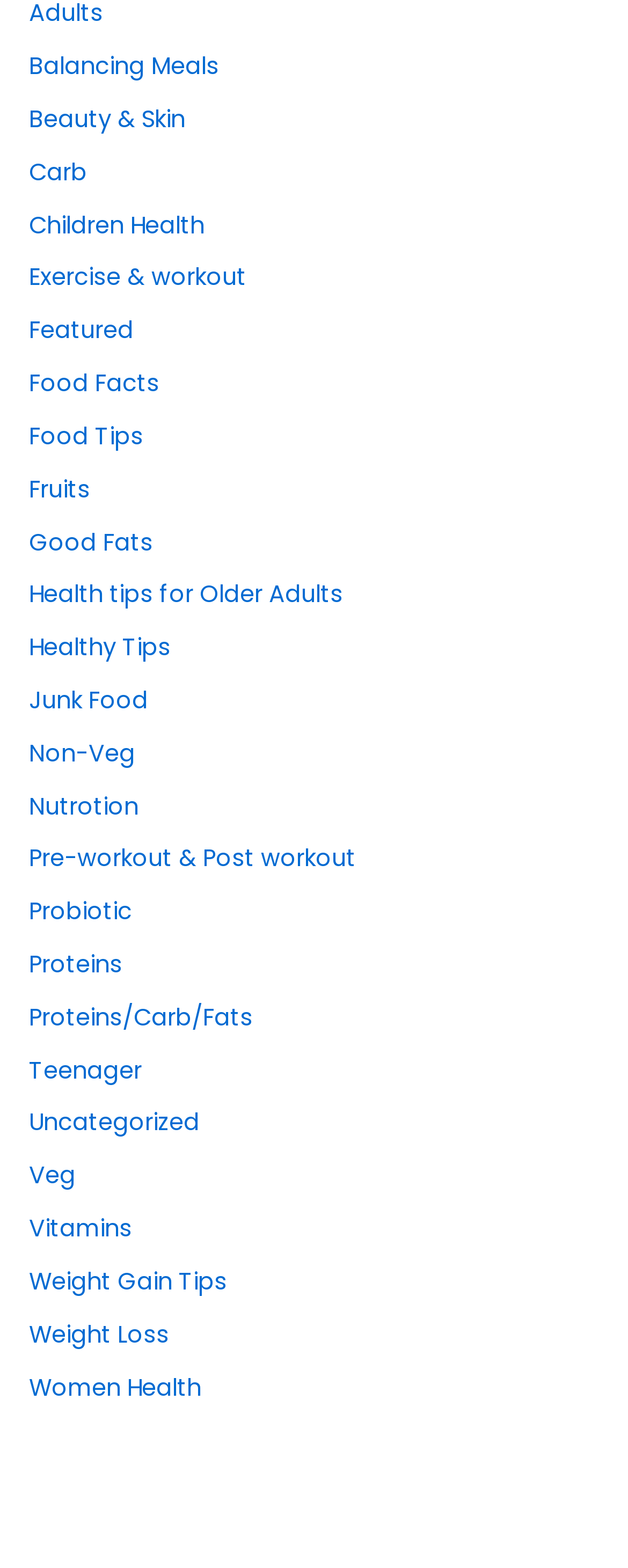Using the provided element description: "Health tips for Older Adults", identify the bounding box coordinates. The coordinates should be four floats between 0 and 1 in the order [left, top, right, bottom].

[0.046, 0.369, 0.546, 0.389]